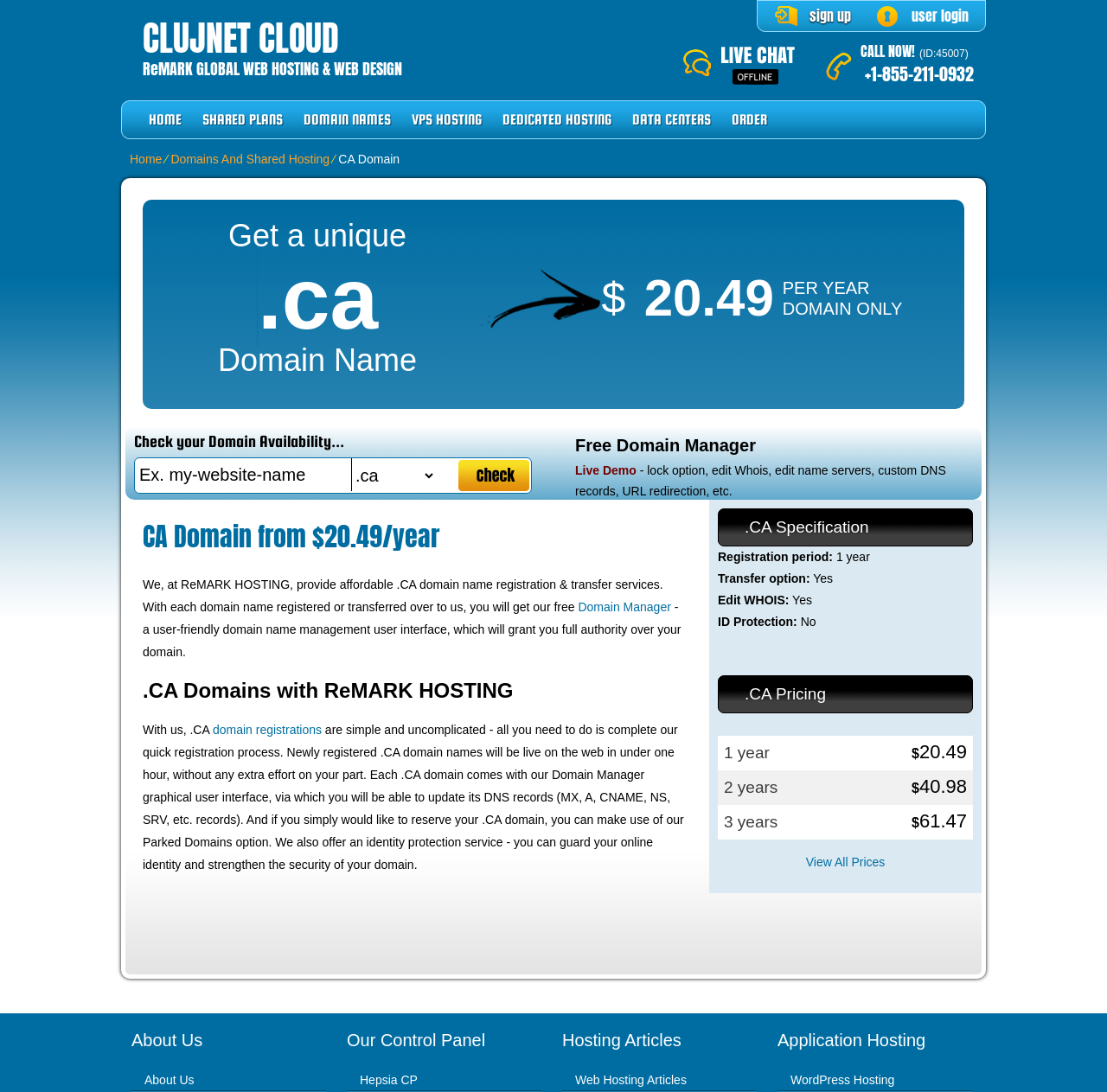What is the name of the control panel offered by ReMARK HOSTING?
Please respond to the question with a detailed and well-explained answer.

The name of the control panel offered by ReMARK HOSTING can be found under the heading 'Our Control Panel', where it is stated that the control panel is called Hepsia CP.